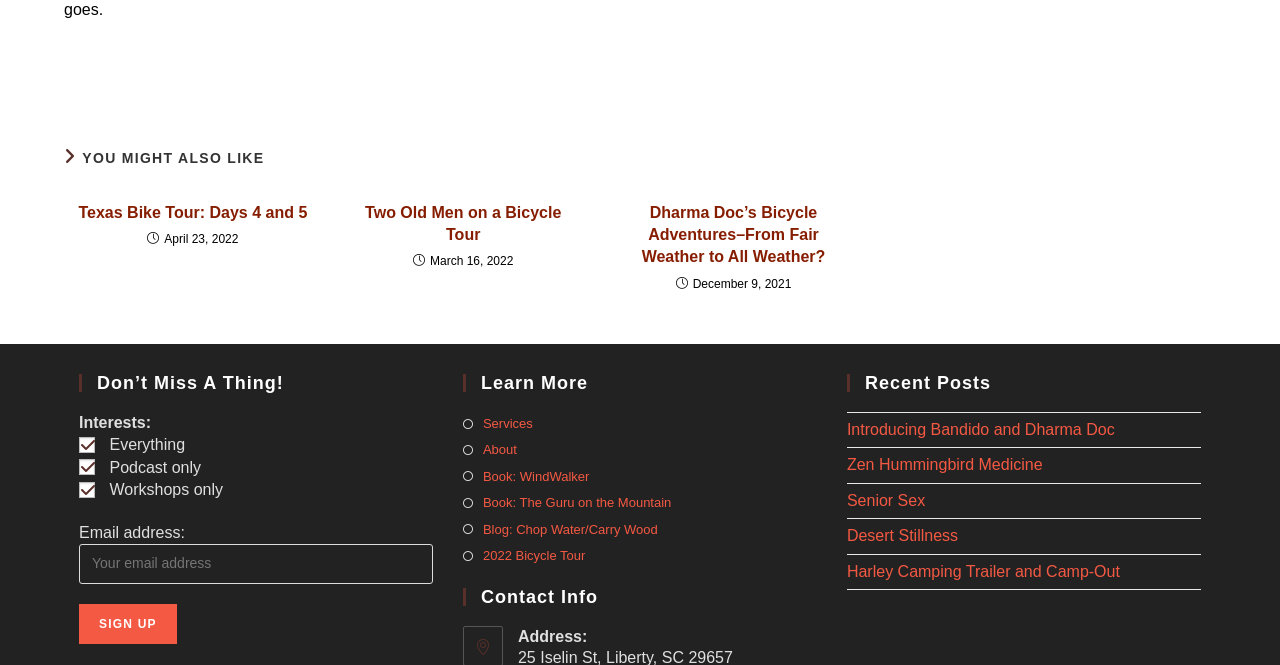Answer with a single word or phrase: 
How many articles are listed under 'You Might Also Like'?

3